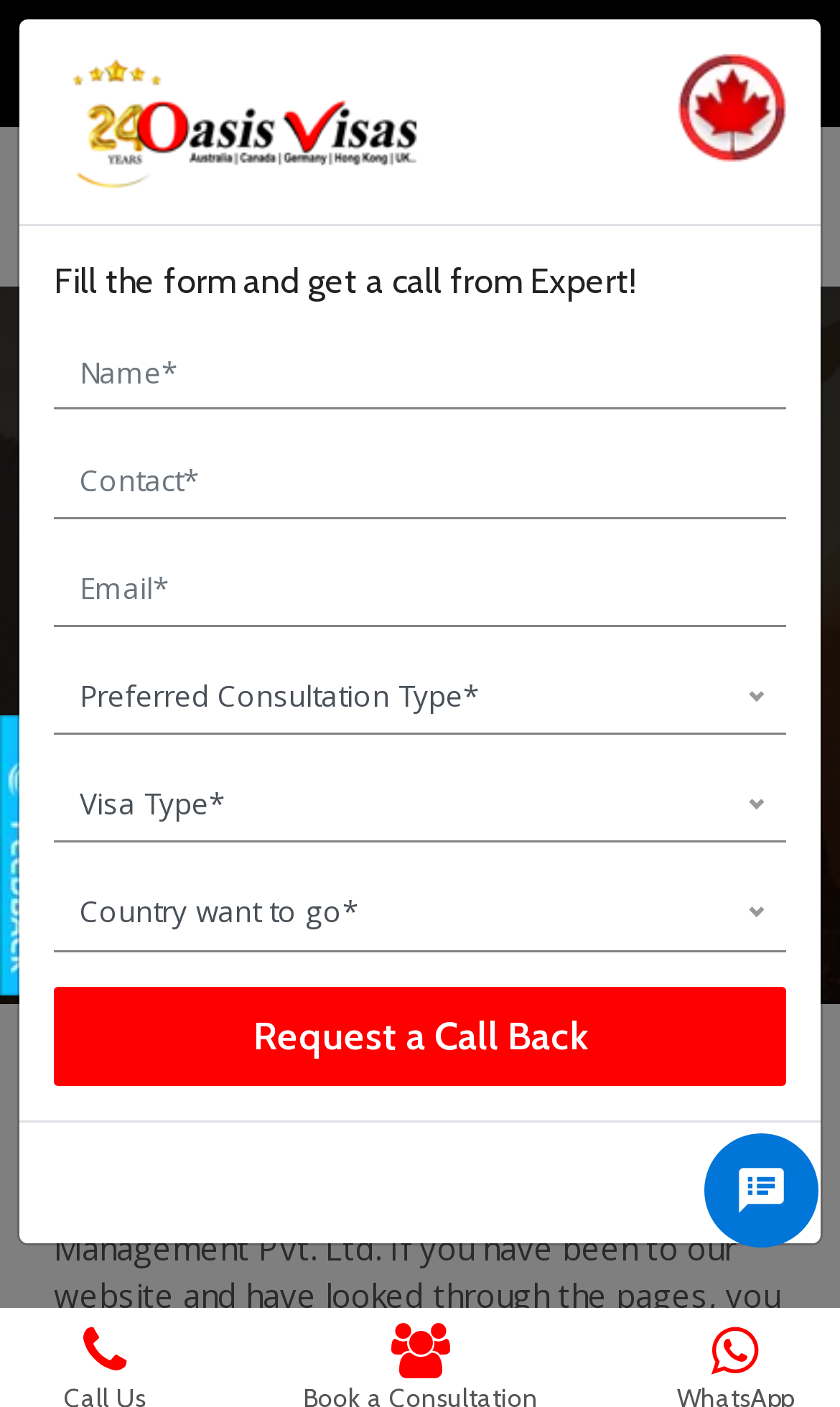What type of consultation can be requested?
Please ensure your answer is as detailed and informative as possible.

The webpage provides an option to select the preferred consultation type, which includes Phone Consultation, Video Consultation, or In-Person Consultation.